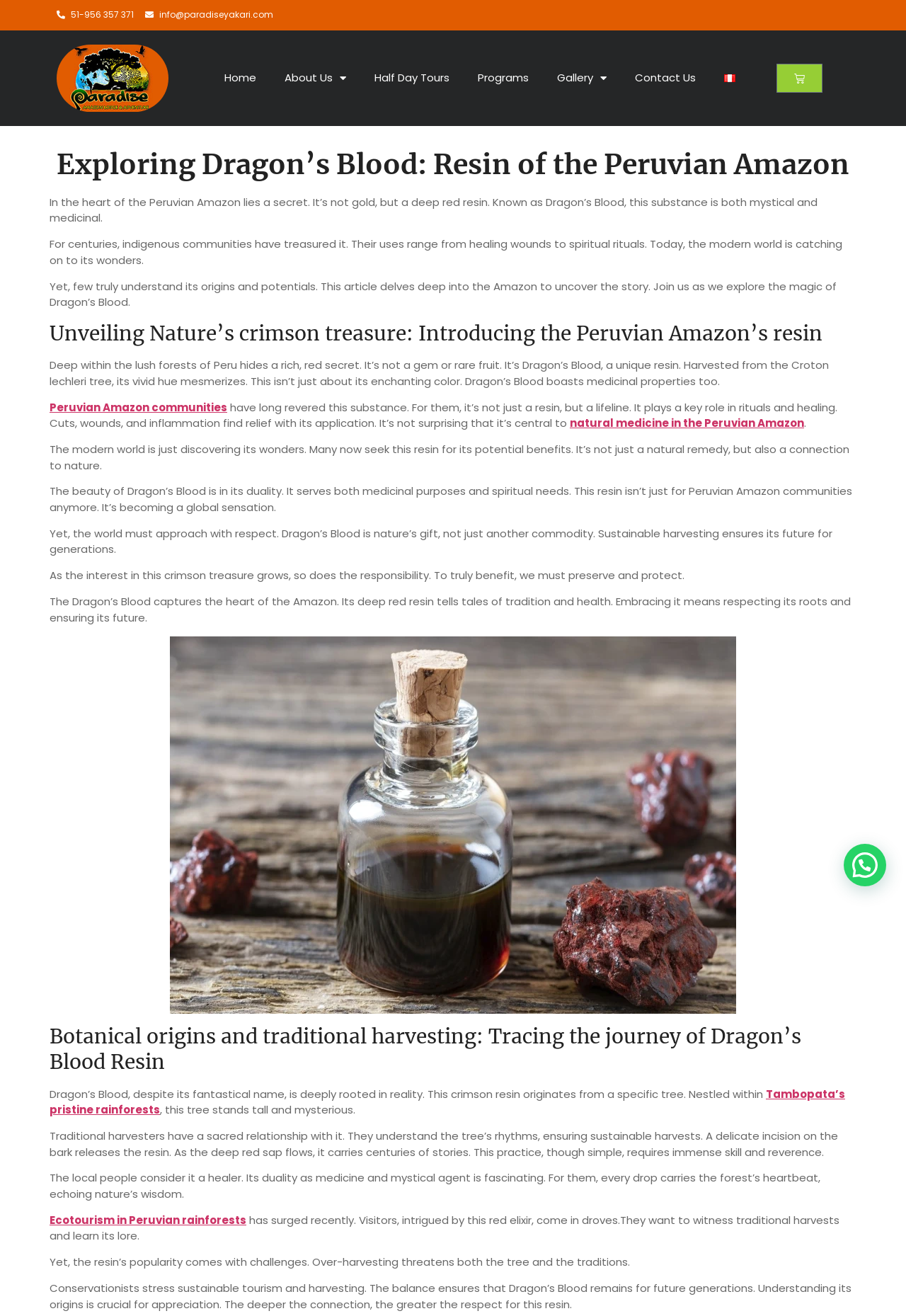Locate the bounding box coordinates of the segment that needs to be clicked to meet this instruction: "Click the 'Home' link".

[0.232, 0.047, 0.298, 0.072]